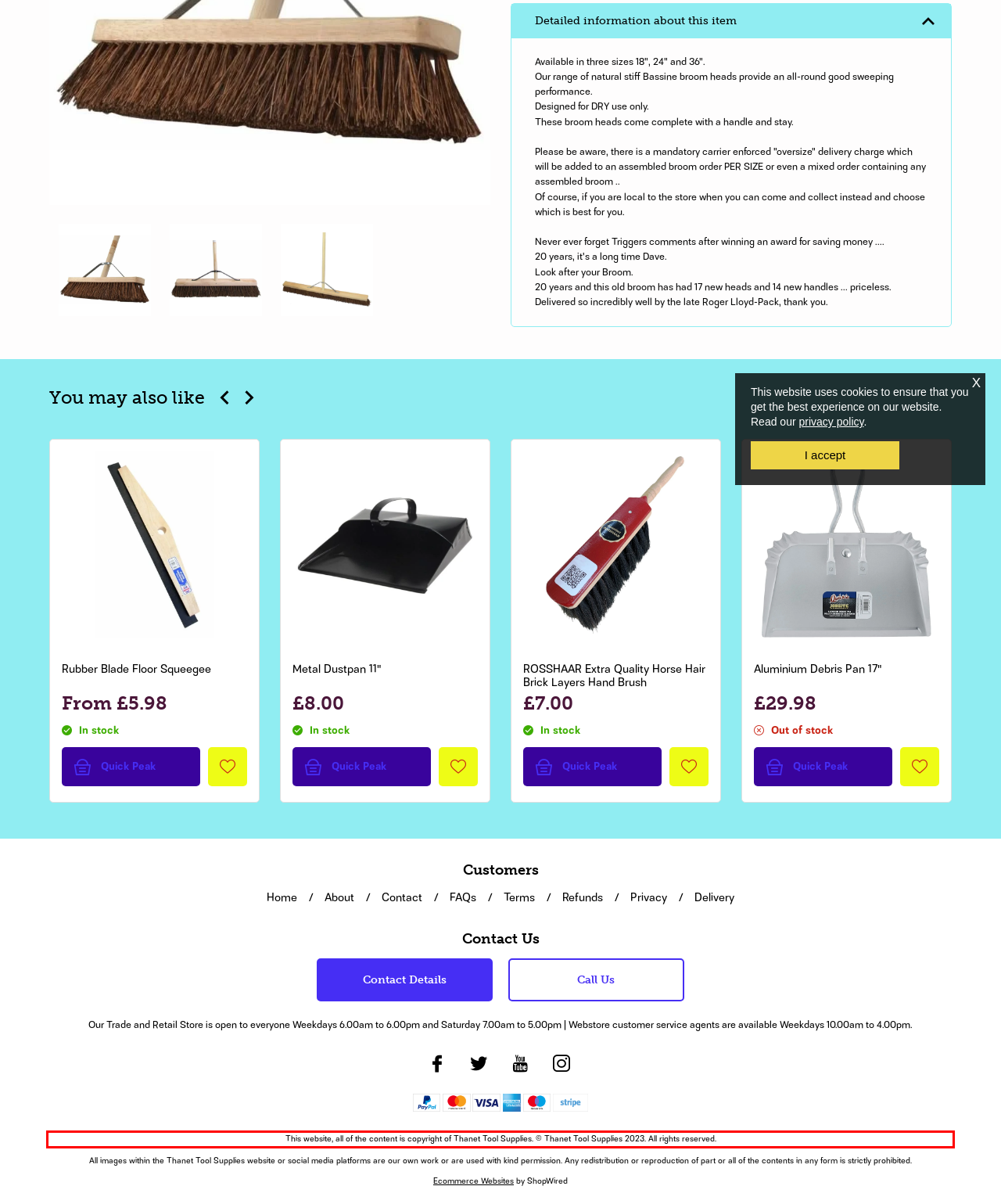You have a screenshot of a webpage with a red bounding box. Identify and extract the text content located inside the red bounding box.

This website, all of the content is copyright of Thanet Tool Supplies. © Thanet Tool Supplies 2023. All rights reserved.